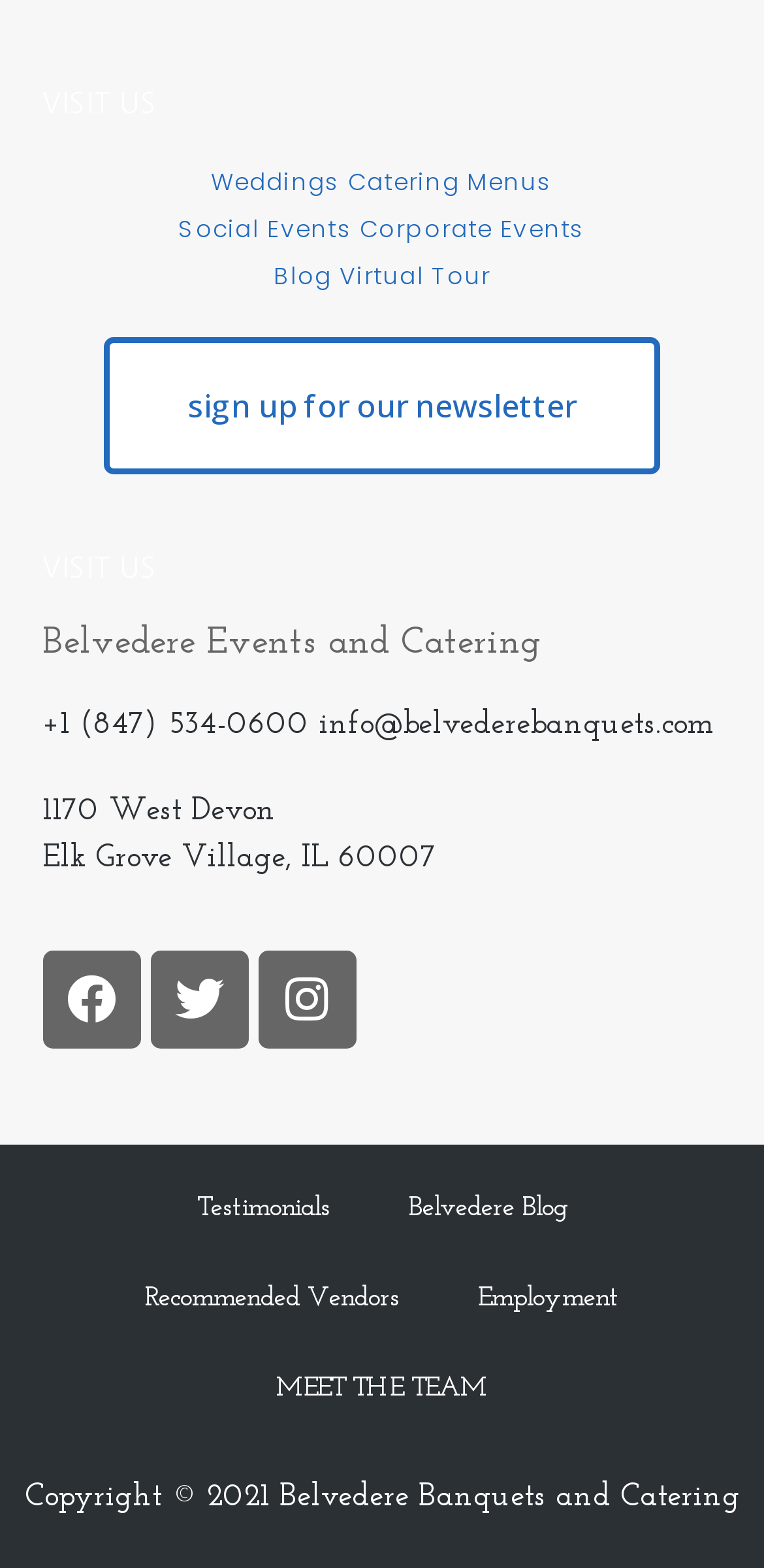Could you specify the bounding box coordinates for the clickable section to complete the following instruction: "visit AGILE page"?

None